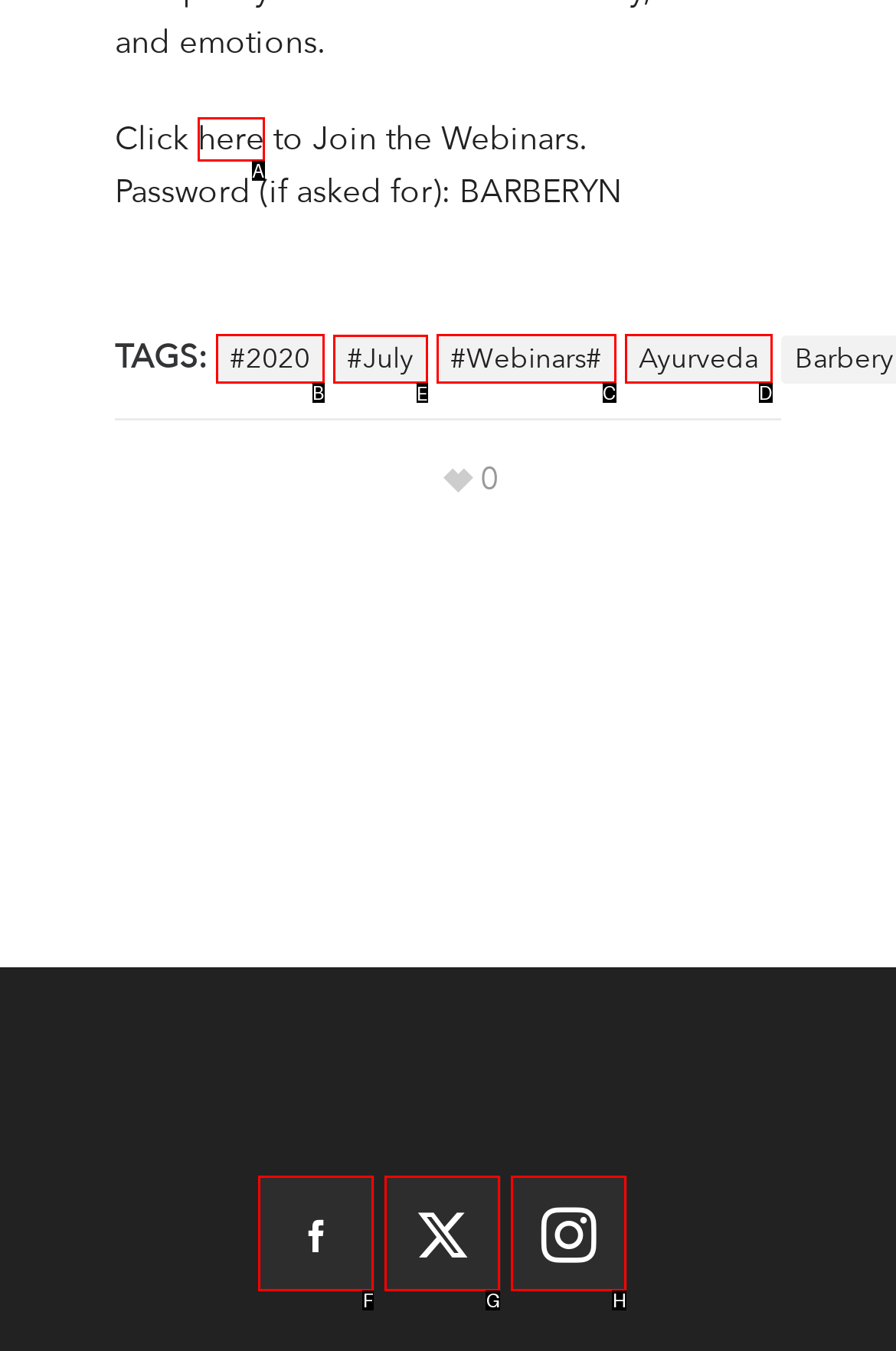Select the appropriate letter to fulfill the given instruction: View July webinars
Provide the letter of the correct option directly.

E